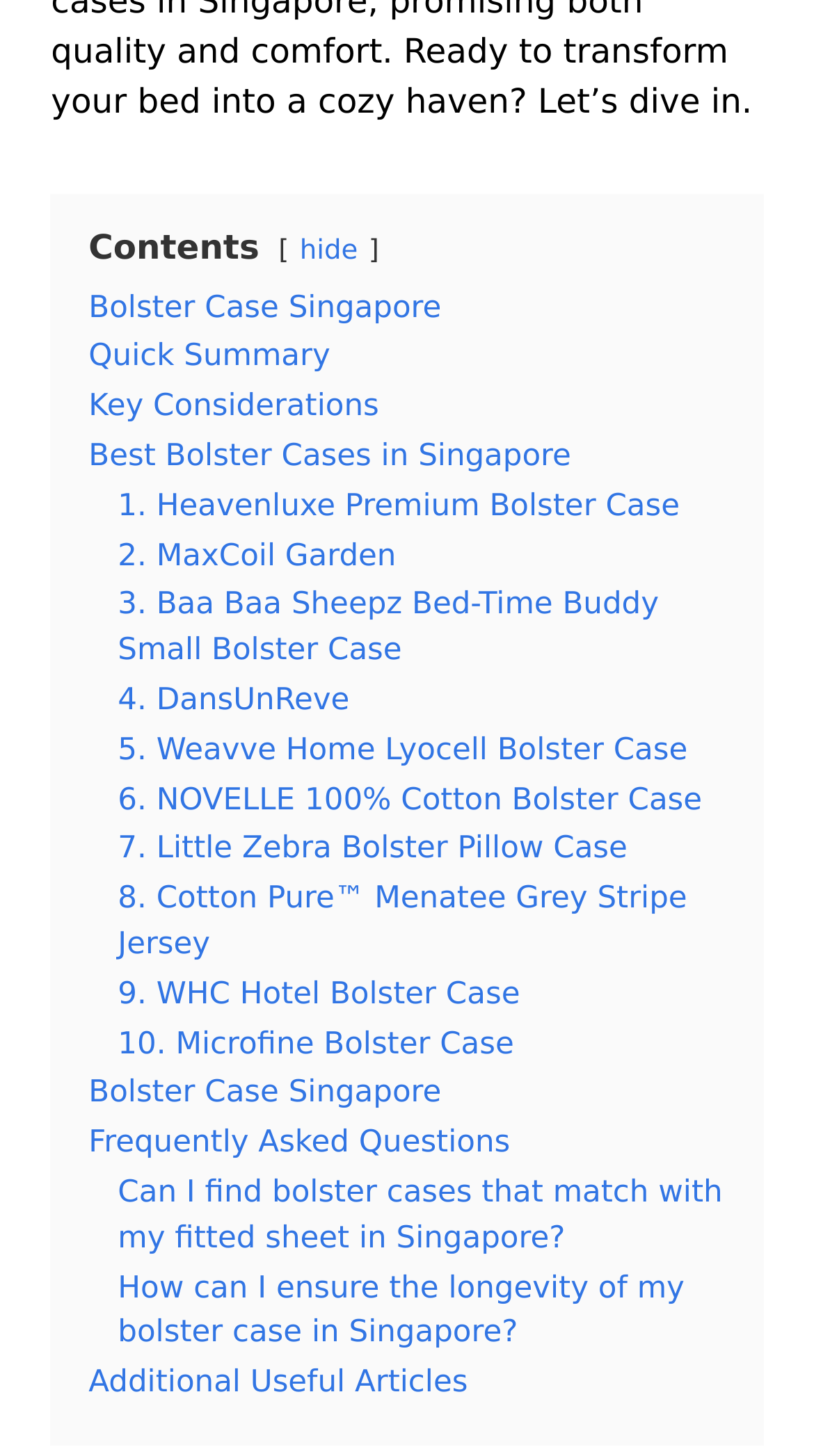Find the bounding box coordinates for the element that must be clicked to complete the instruction: "Check out the Additional Useful Articles". The coordinates should be four float numbers between 0 and 1, indicated as [left, top, right, bottom].

[0.109, 0.939, 0.575, 0.962]